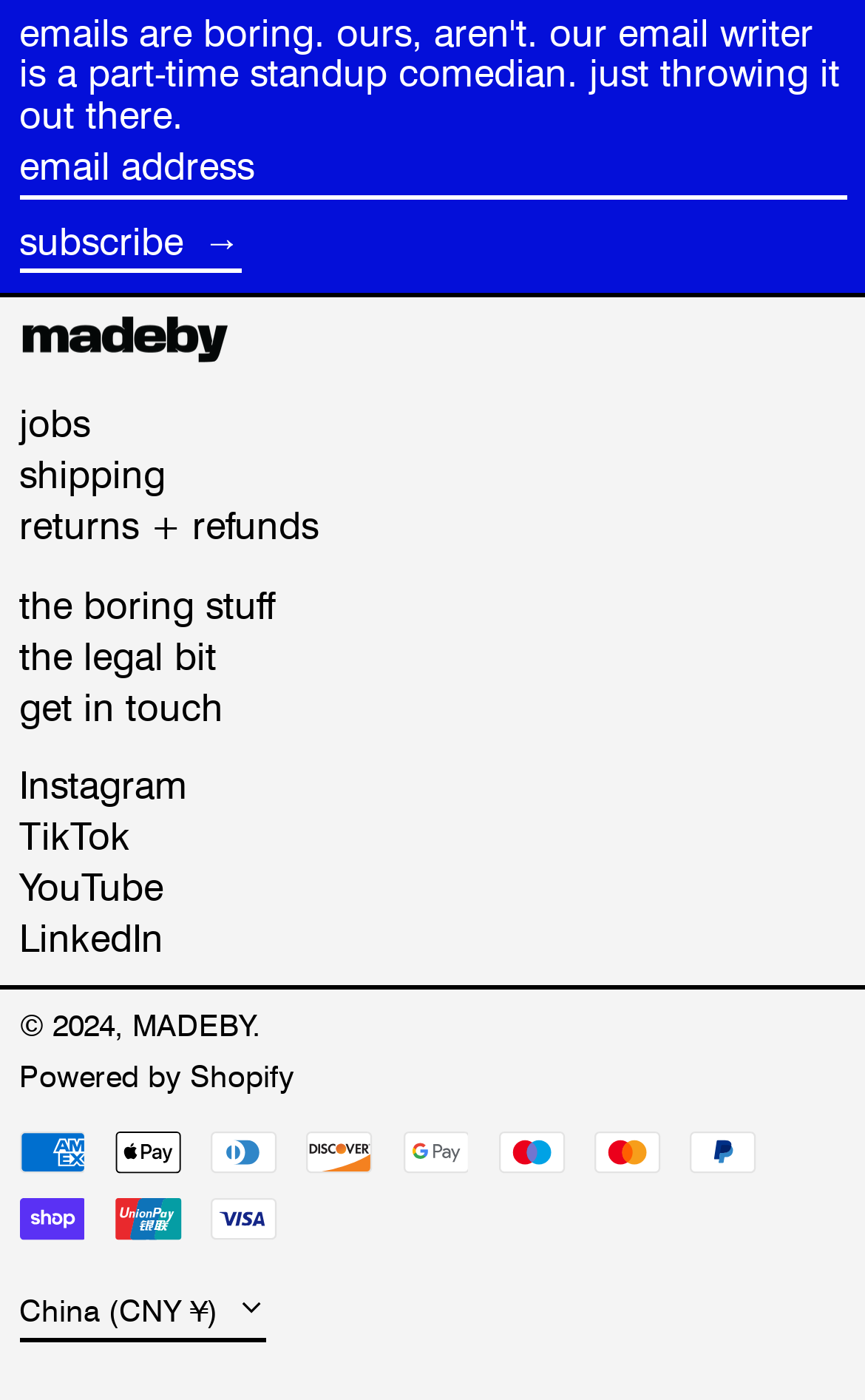Locate the bounding box coordinates of the clickable region necessary to complete the following instruction: "select China as country/region". Provide the coordinates in the format of four float numbers between 0 and 1, i.e., [left, top, right, bottom].

[0.022, 0.917, 0.306, 0.959]